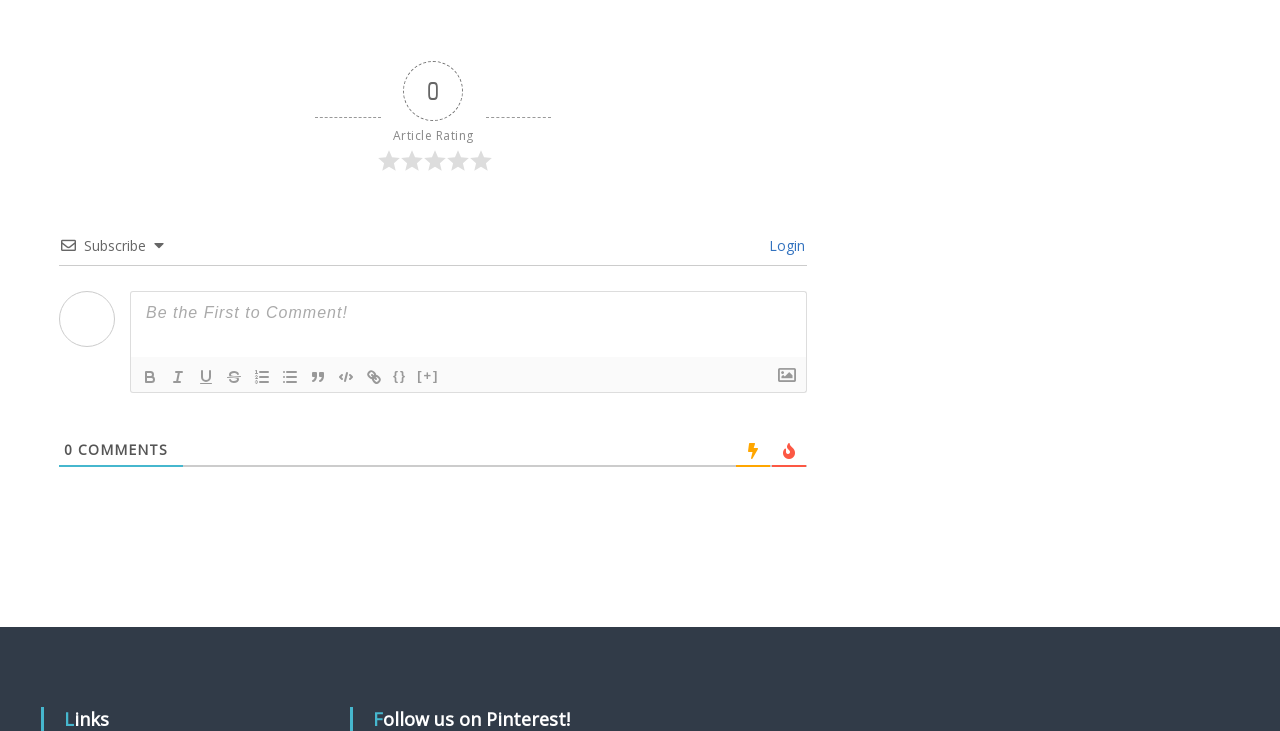Please provide a one-word or phrase answer to the question: 
What is the user's status on this webpage?

Guest